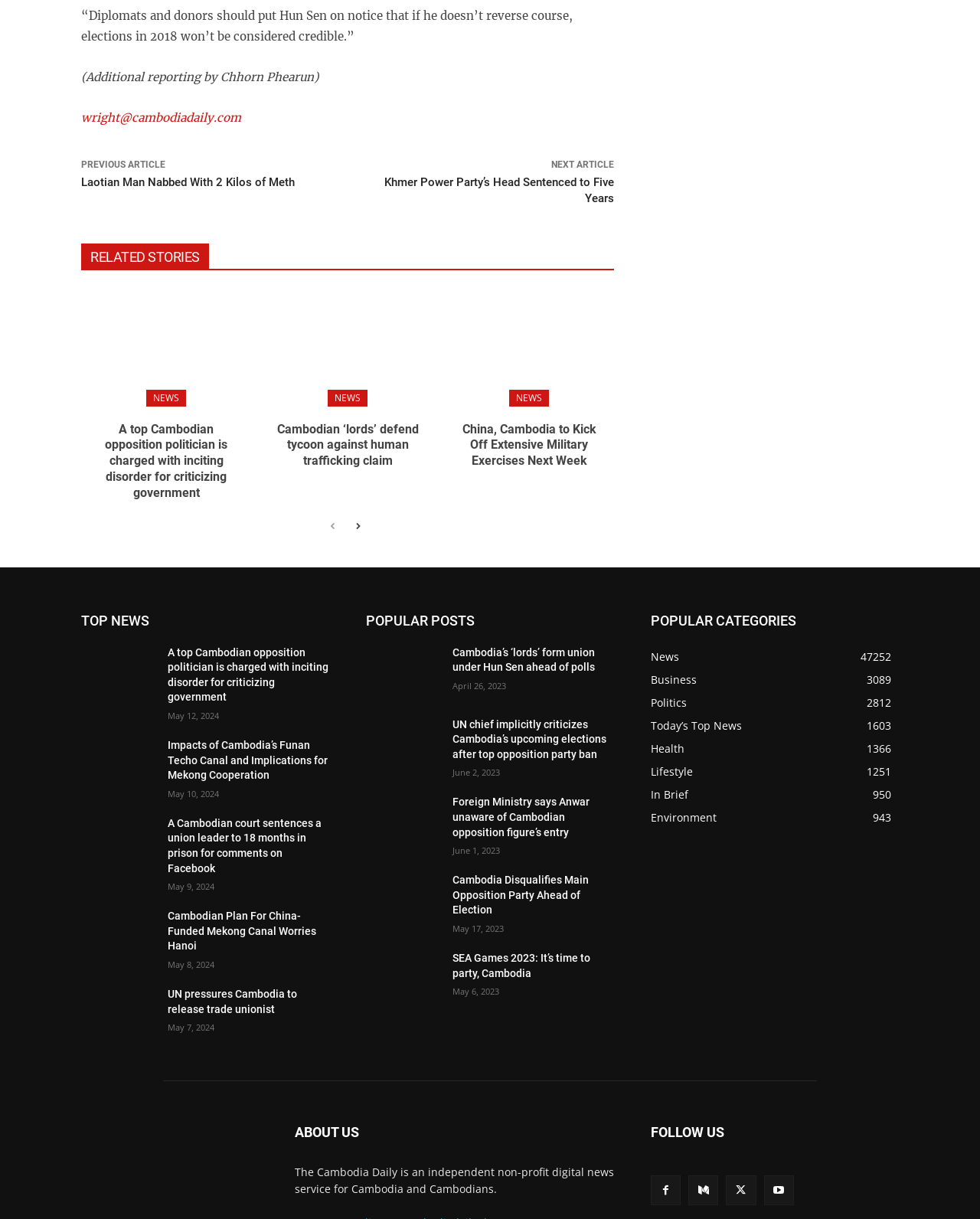Identify the bounding box for the UI element specified in this description: "In Brief950". The coordinates must be four float numbers between 0 and 1, formatted as [left, top, right, bottom].

[0.664, 0.645, 0.702, 0.657]